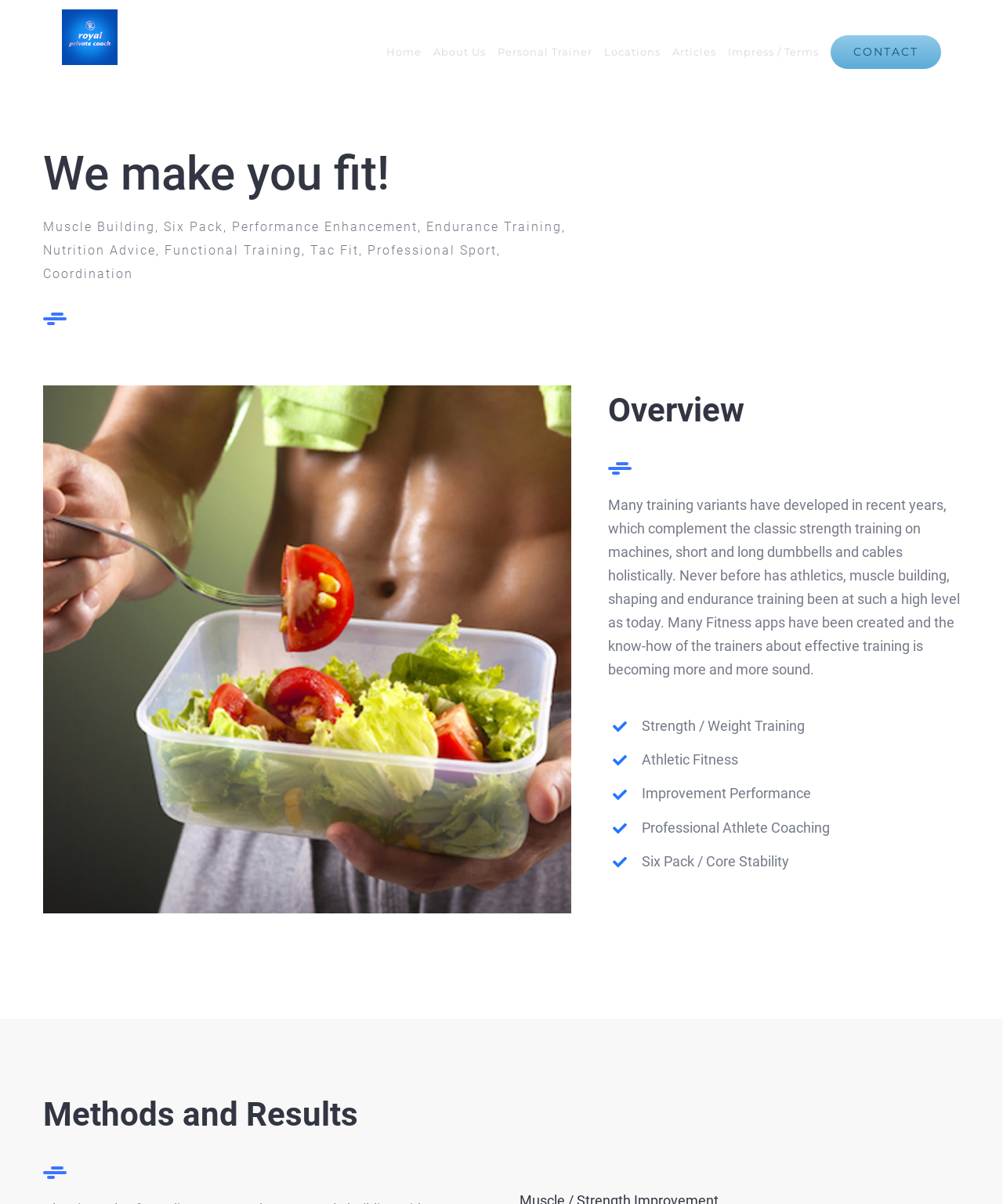What is the main focus of the personal training?
From the screenshot, provide a brief answer in one word or phrase.

Muscle Building, Six Pack, etc.